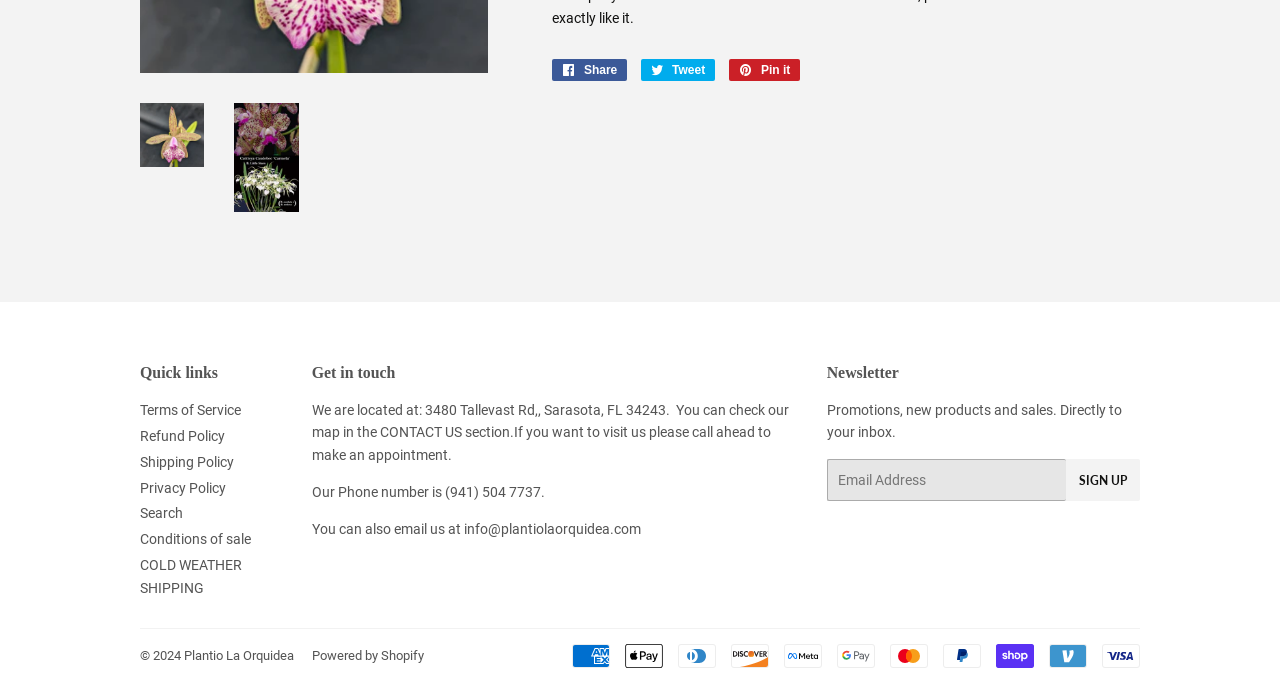Based on the description "Share Share on Facebook", find the bounding box of the specified UI element.

[0.431, 0.086, 0.49, 0.118]